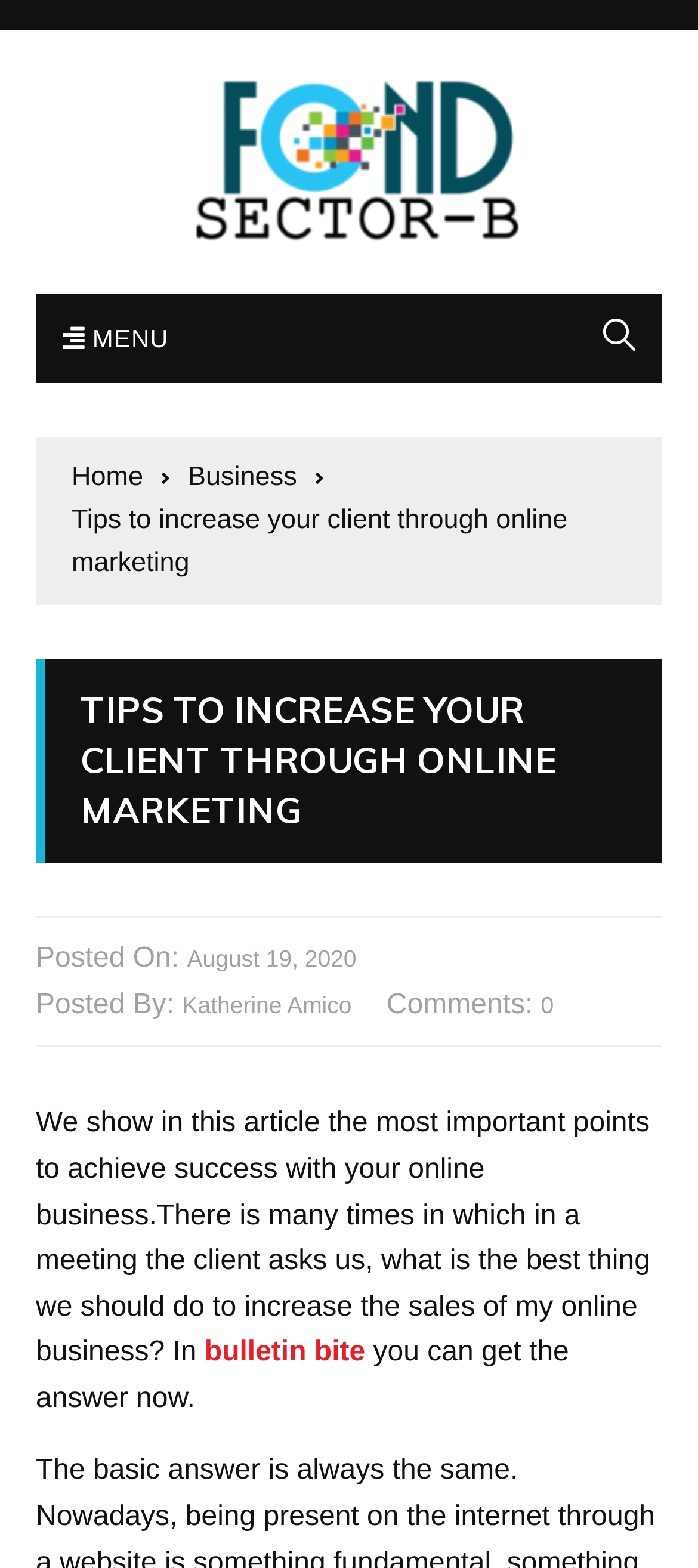Please find the bounding box coordinates of the element that needs to be clicked to perform the following instruction: "go to Home page". The bounding box coordinates should be four float numbers between 0 and 1, represented as [left, top, right, bottom].

[0.103, 0.291, 0.244, 0.318]